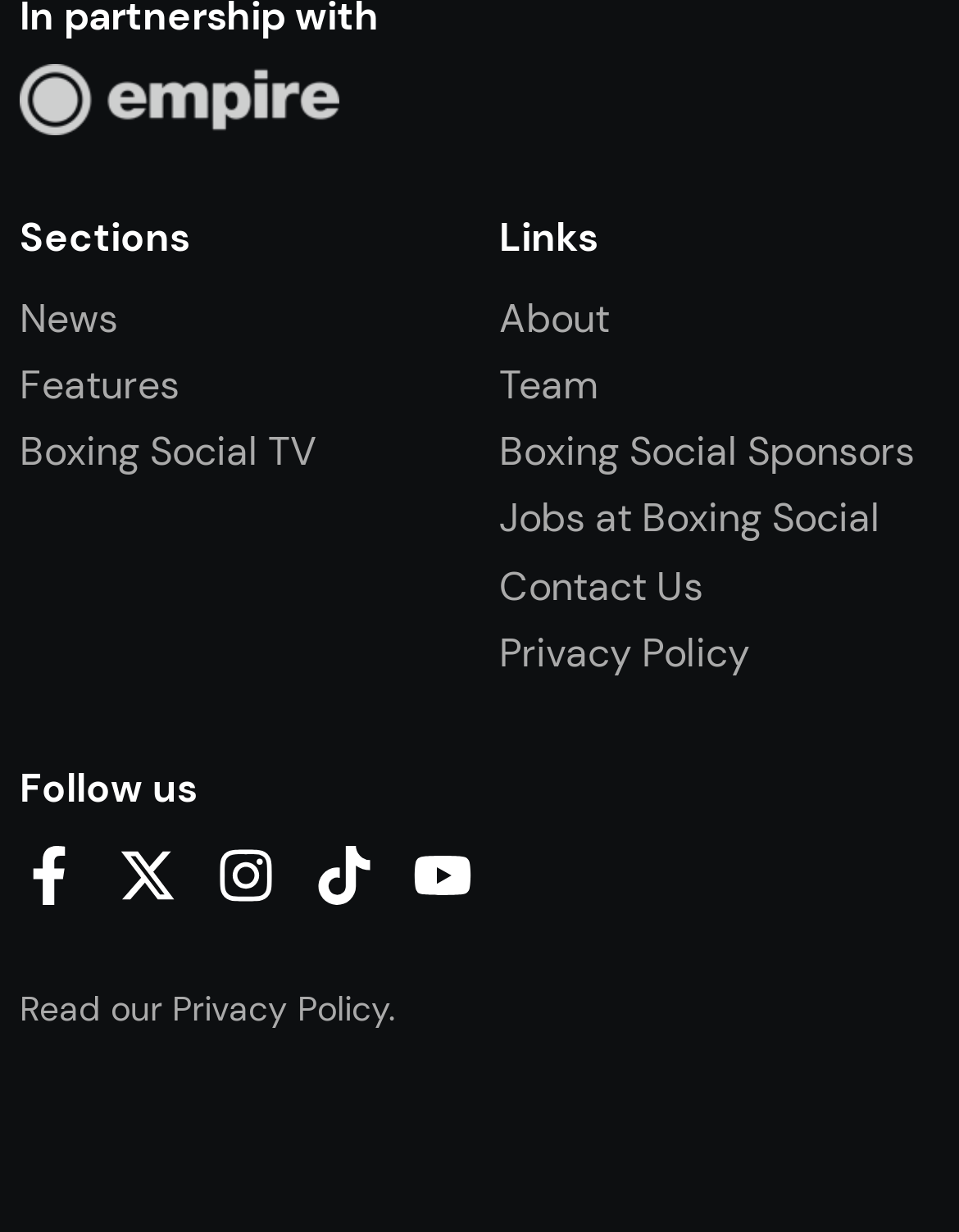How many links are there under 'Sections'?
Could you please answer the question thoroughly and with as much detail as possible?

I counted the number of links listed under the 'Sections' heading, which includes 'News', 'Features', and 'Boxing Social TV'.